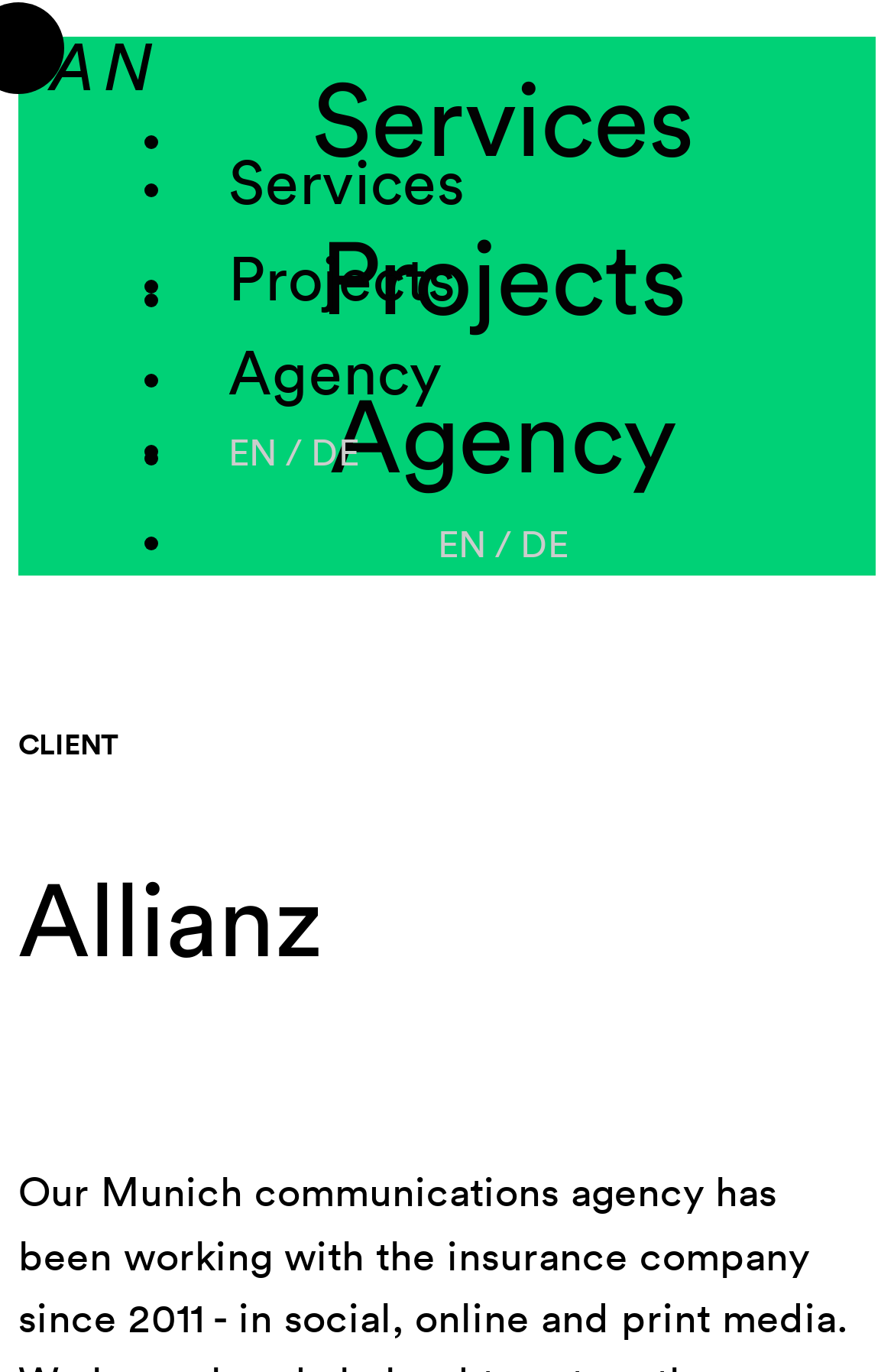Give a detailed explanation of the elements present on the webpage.

The webpage appears to be a profile or showcase of the Munich communications agency's work with the insurance company Allianz. At the top, there is a logo or icon with the text "In A Nutshell" next to it. Below this, there are two sets of navigation links, each with four items: "Services", "Projects", "Agency", and "EN / DE". The links are arranged in a horizontal list with bullet points, and they are duplicated, with the second set positioned slightly to the right of the first set.

Further down the page, there is a prominent heading that reads "CLIENT" in a larger font size, followed by a subheading that reads "Allianz". This suggests that the page is highlighting the agency's work with Allianz, which is consistent with the meta description.